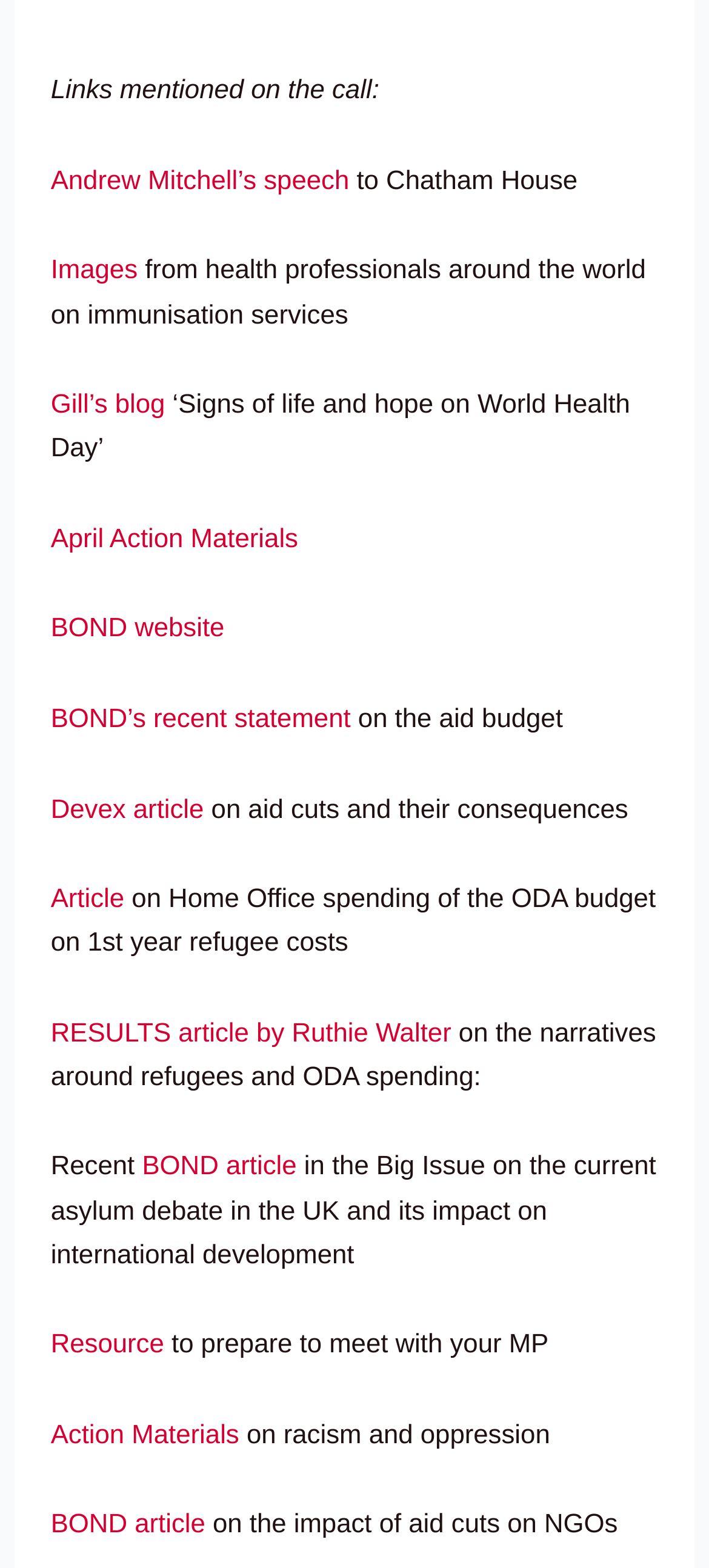What is the topic of the Devex article?
Look at the screenshot and give a one-word or phrase answer.

aid cuts and their consequences